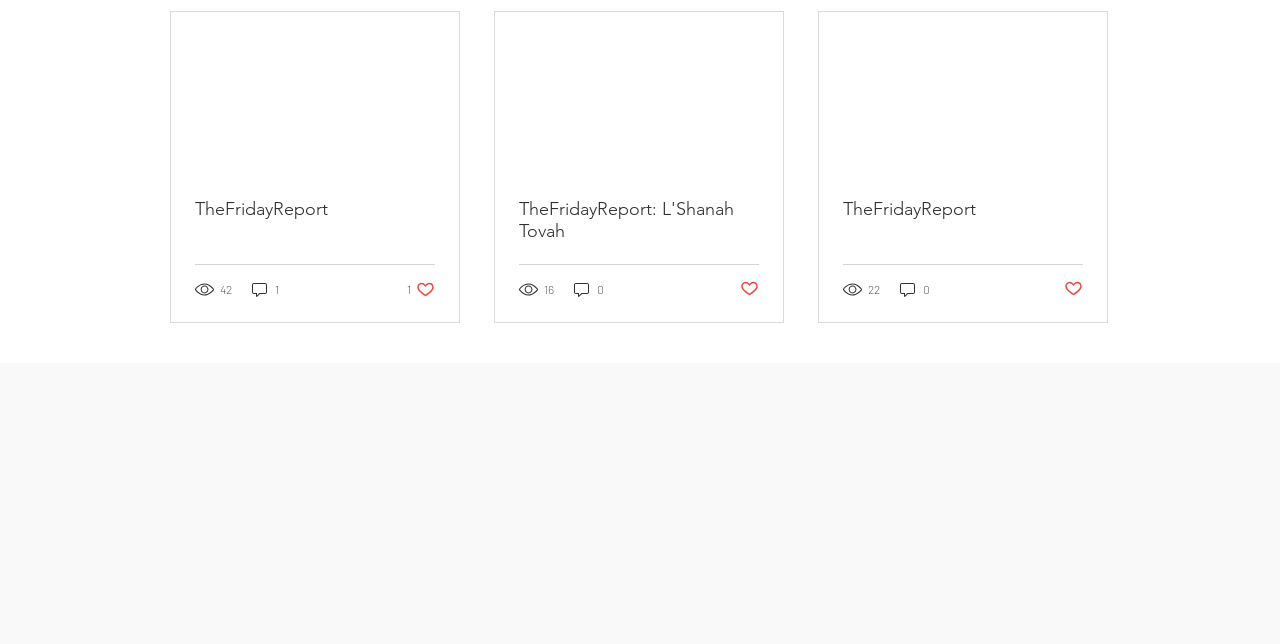Determine the coordinates of the bounding box that should be clicked to complete the instruction: "View TheFridayReport". The coordinates should be represented by four float numbers between 0 and 1: [left, top, right, bottom].

[0.152, 0.307, 0.34, 0.342]